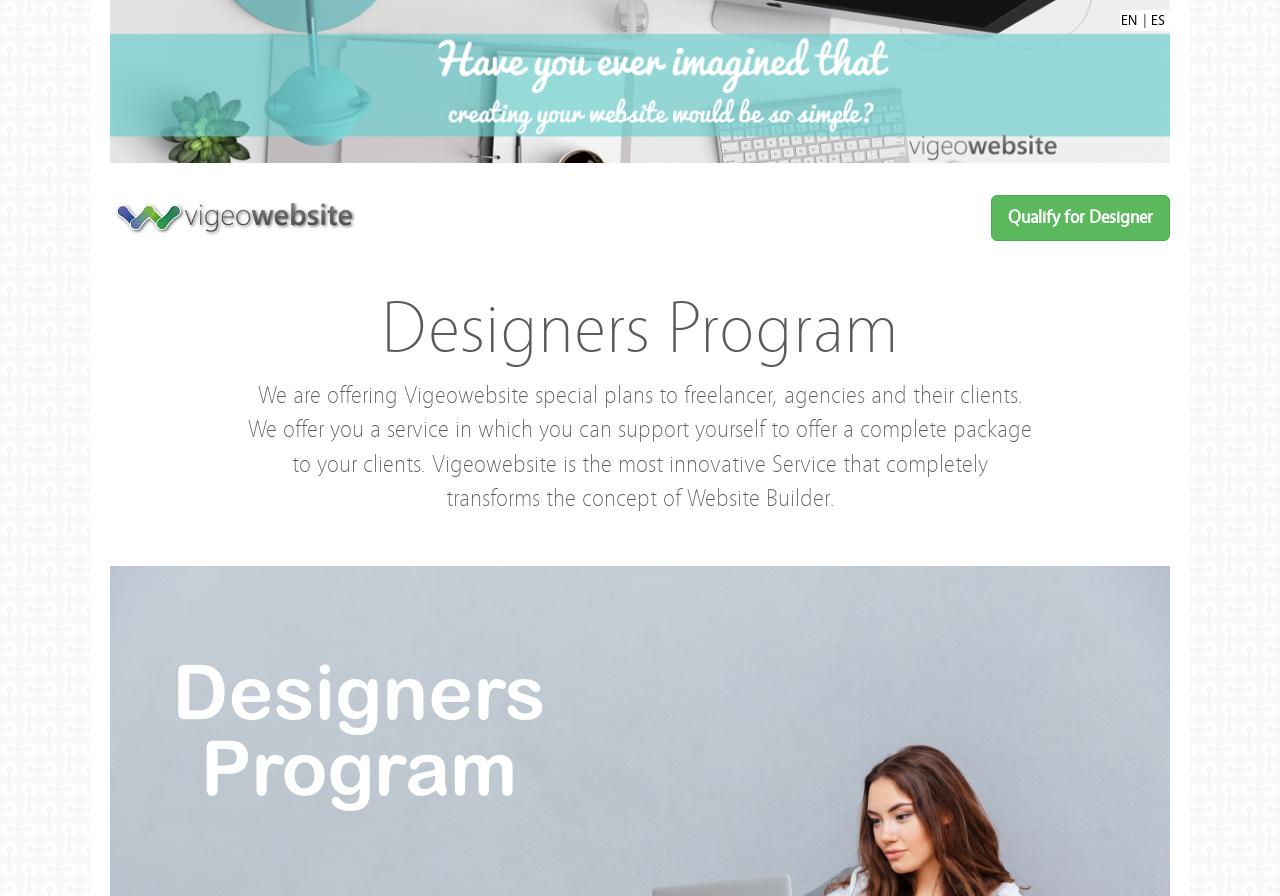Answer this question using a single word or a brief phrase:
What language options are available?

EN, ES